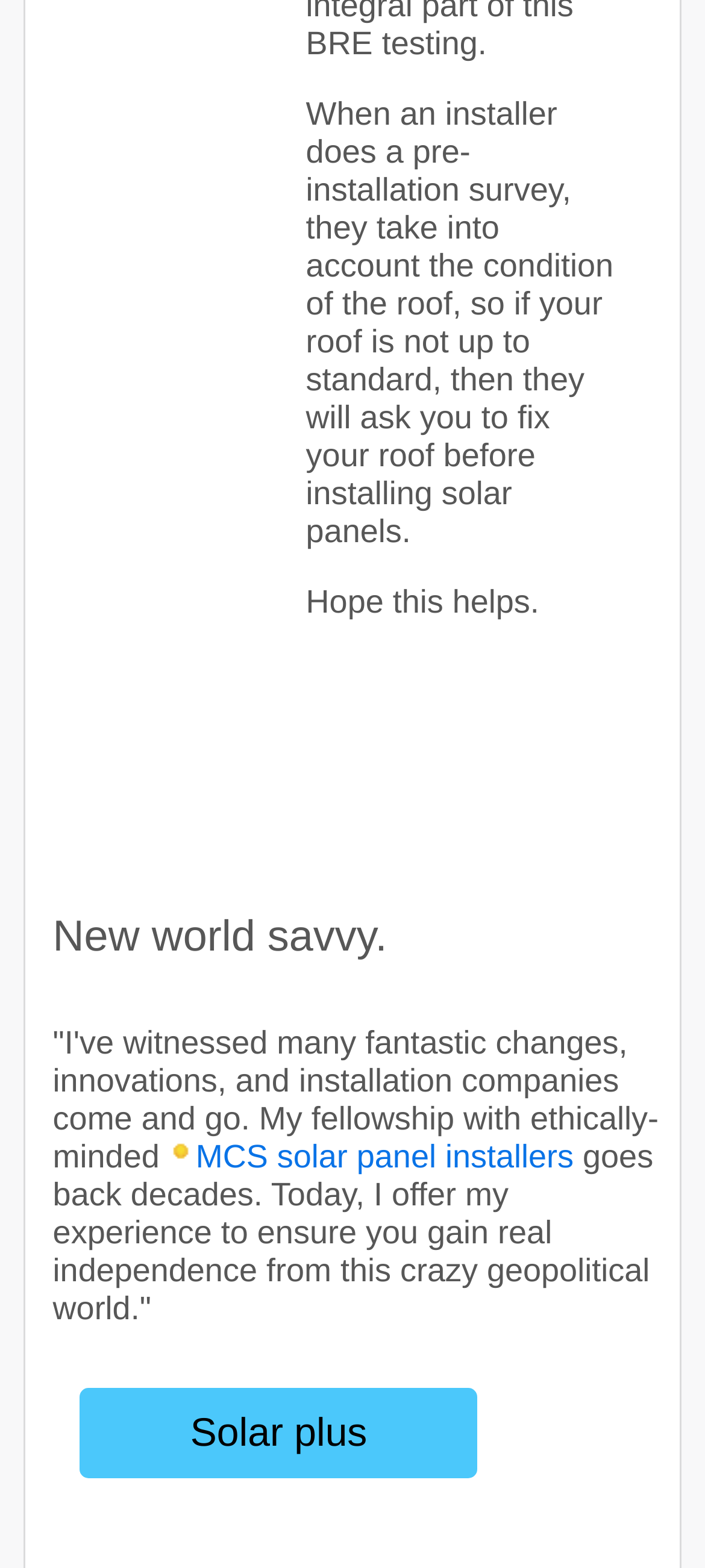What is the topic of the text?
Answer the question with detailed information derived from the image.

The topic of the text is solar panels because the text mentions 'pre-installation survey', 'roof', and 'solar panels' which are all related to the installation of solar panels.